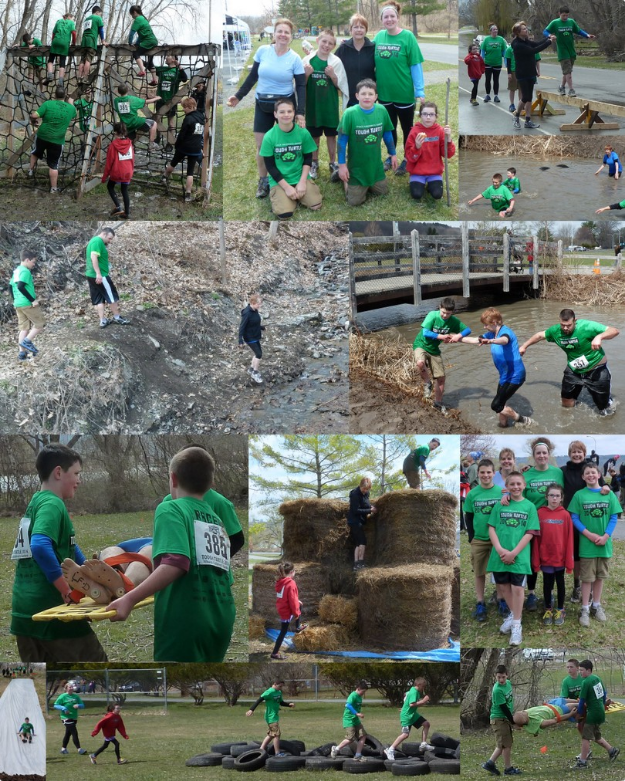Give a concise answer of one word or phrase to the question: 
What color are the shirts worn by the families?

Green